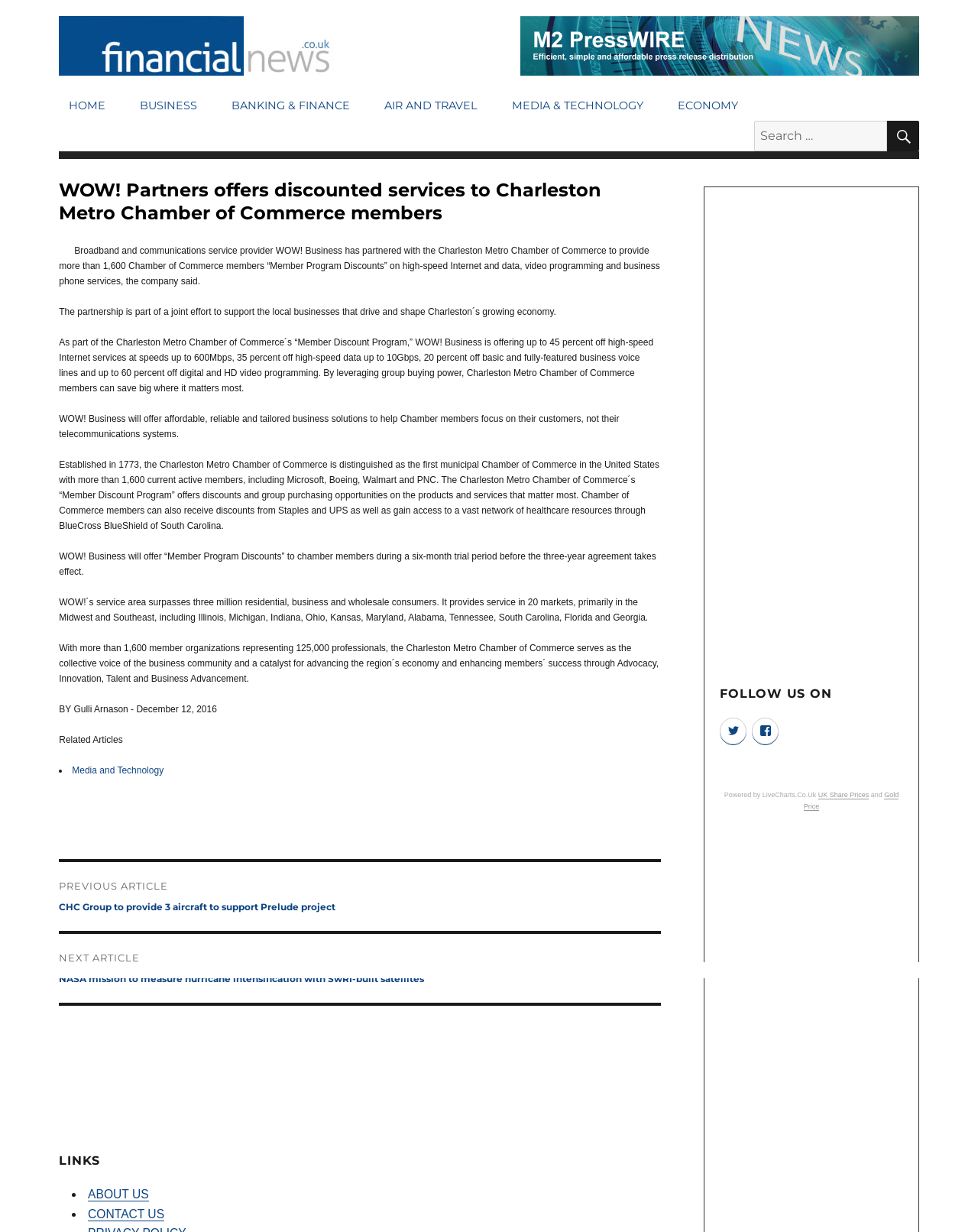Please identify the bounding box coordinates of the region to click in order to complete the task: "Read more about BUSINESS". The coordinates must be four float numbers between 0 and 1, specified as [left, top, right, bottom].

[0.133, 0.074, 0.211, 0.098]